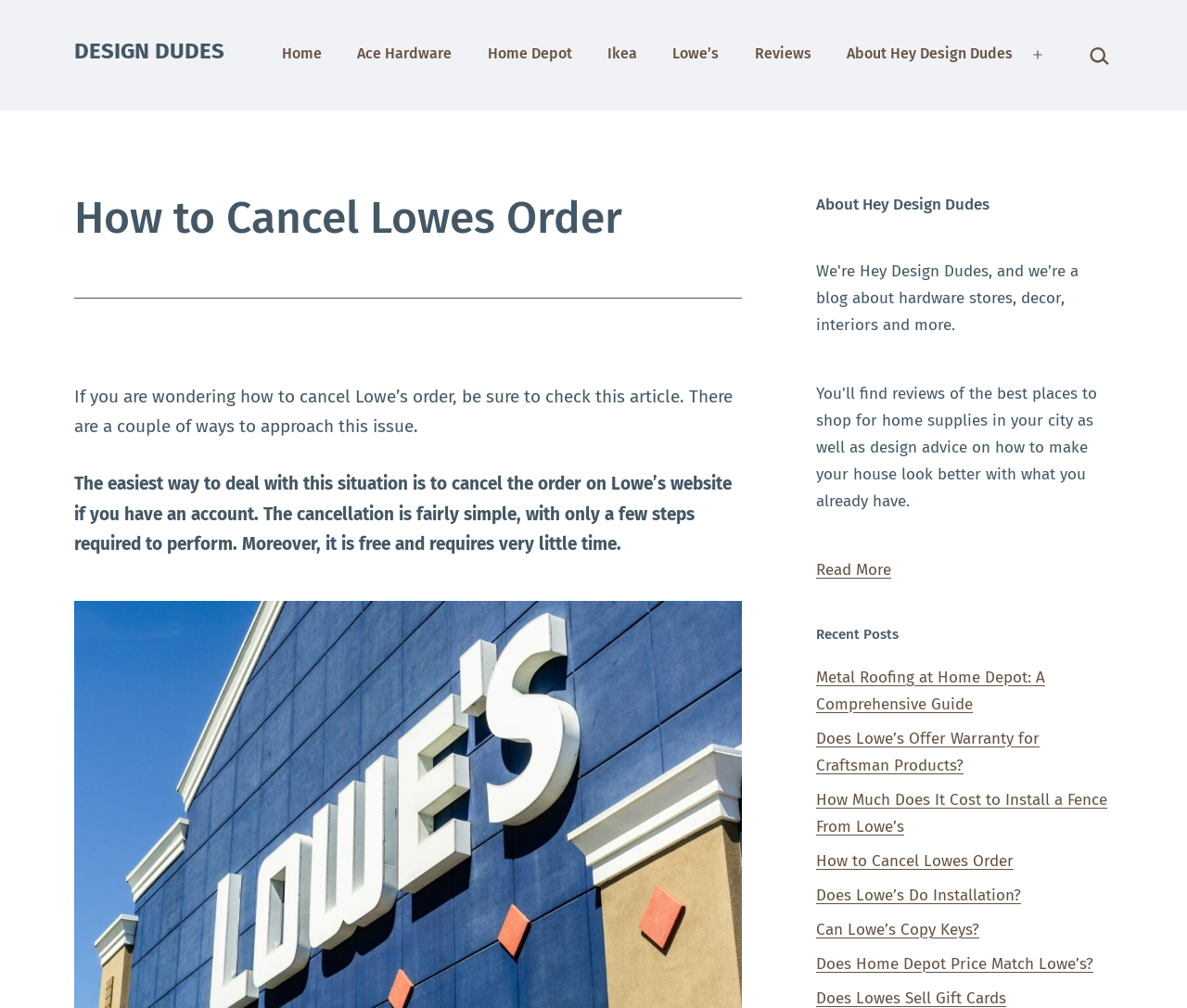Identify and provide the bounding box coordinates of the UI element described: "How to Cancel Lowes Order". The coordinates should be formatted as [left, top, right, bottom], with each number being a float between 0 and 1.

[0.688, 0.844, 0.854, 0.864]